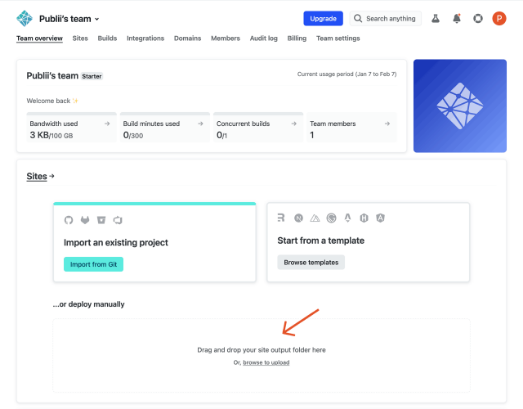How can users upload their site output folder?
Please provide a comprehensive answer based on the details in the screenshot.

The manual deployment area of the interface provides two options for users to upload their site output folder: either by dragging and dropping the folder or by browsing for the folder to upload.